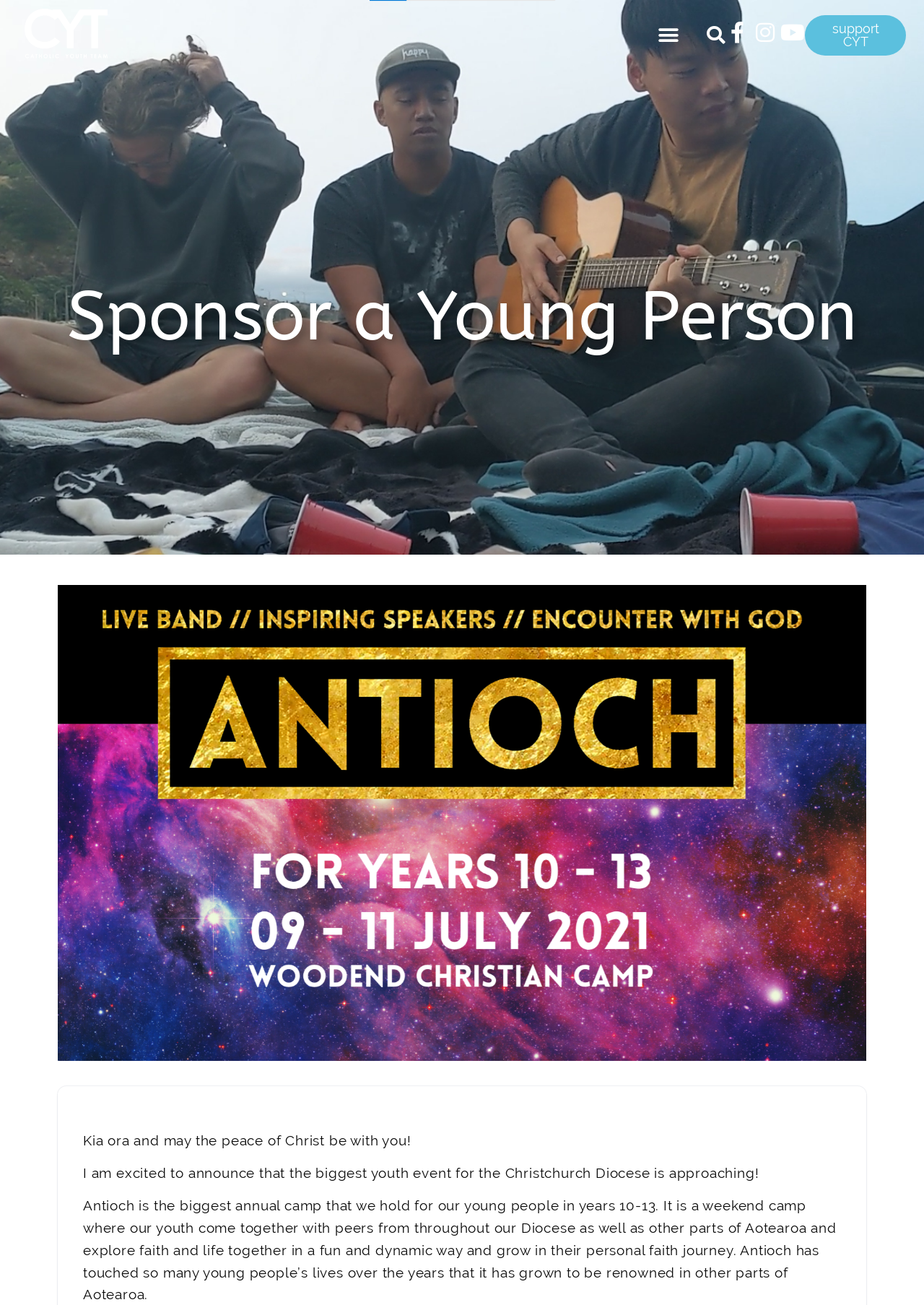What is the event mentioned in the webpage?
Using the information from the image, give a concise answer in one word or a short phrase.

Antioch